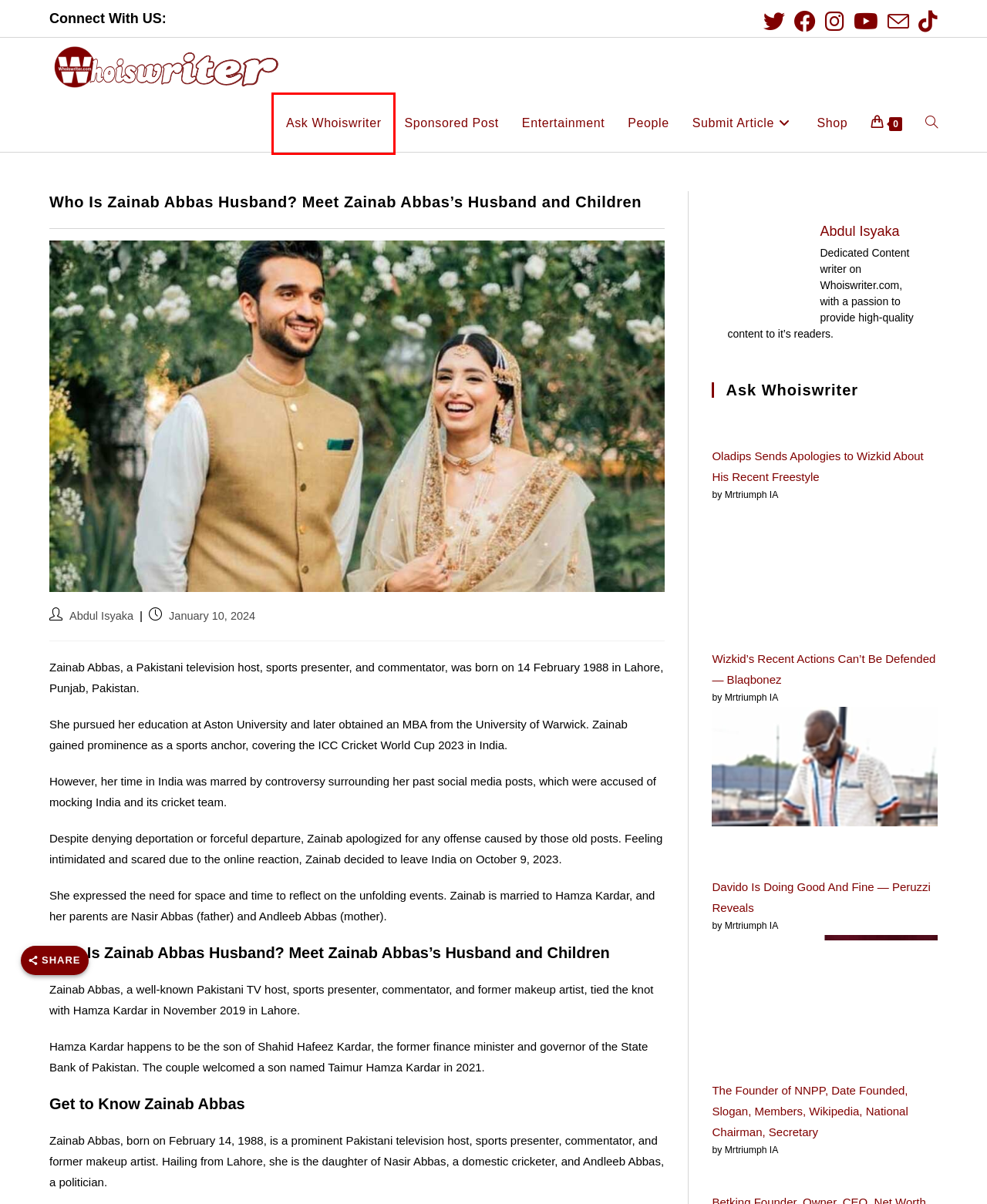Take a look at the provided webpage screenshot featuring a red bounding box around an element. Select the most appropriate webpage description for the page that loads after clicking on the element inside the red bounding box. Here are the candidates:
A. Ask Whoiswriter
B. Wizkid's Recent Actions Can't Be Defended — Blaqbonez
C. Entertainments
D. Bobrisky Gives Relationship Advice To The Ladies Paying Their Personal Bills
E. Uche Maduagwu Explains Why He Wears Red Bra
F. Oladips Sends Apologies To Wizkid About His Recent Freestyle
G. Whoiswriter
H. Betking Founder, Owner, CEO, Net Worth, Nigeria, History

A